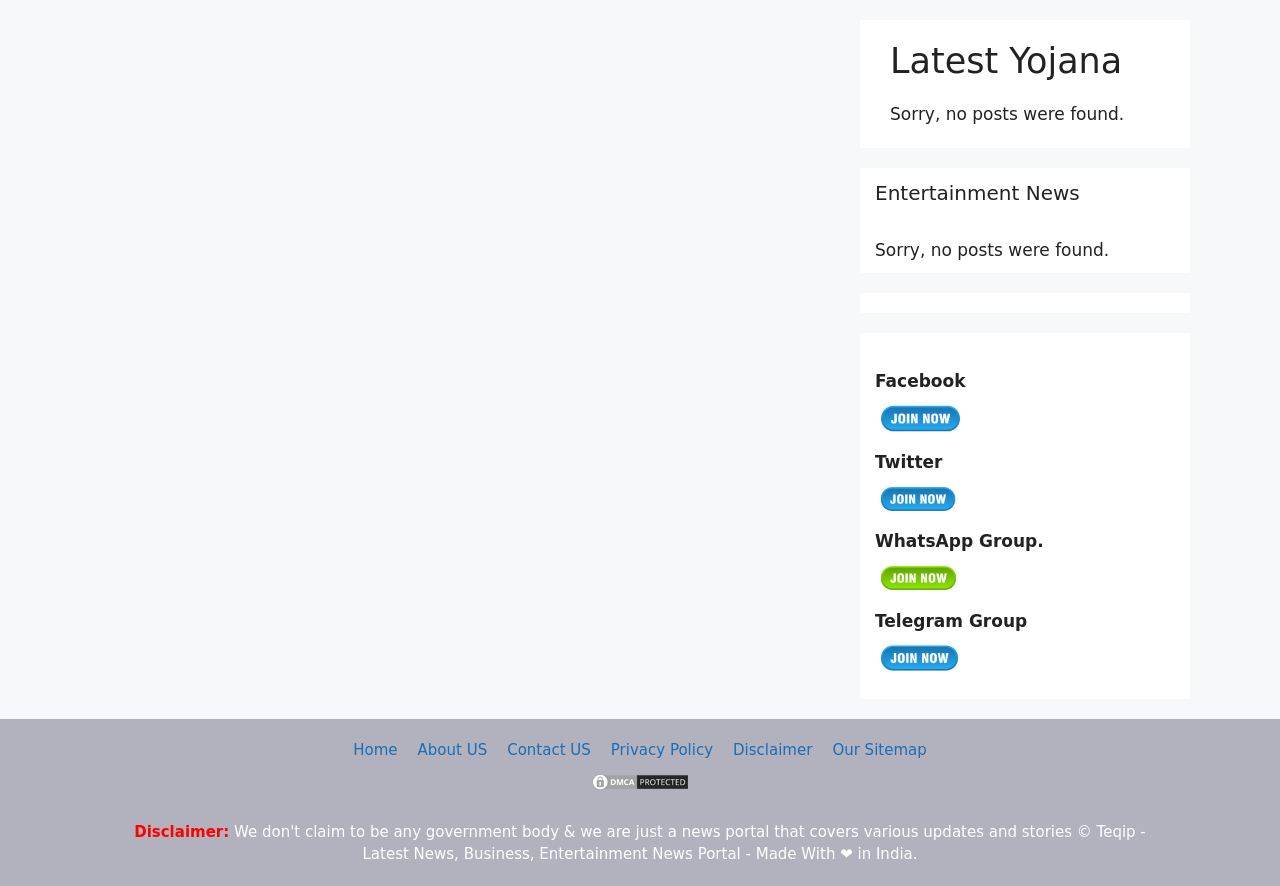Locate the bounding box coordinates for the element described below: "Privacy Policy". The coordinates must be four float values between 0 and 1, formatted as [left, top, right, bottom].

[0.477, 0.836, 0.557, 0.857]